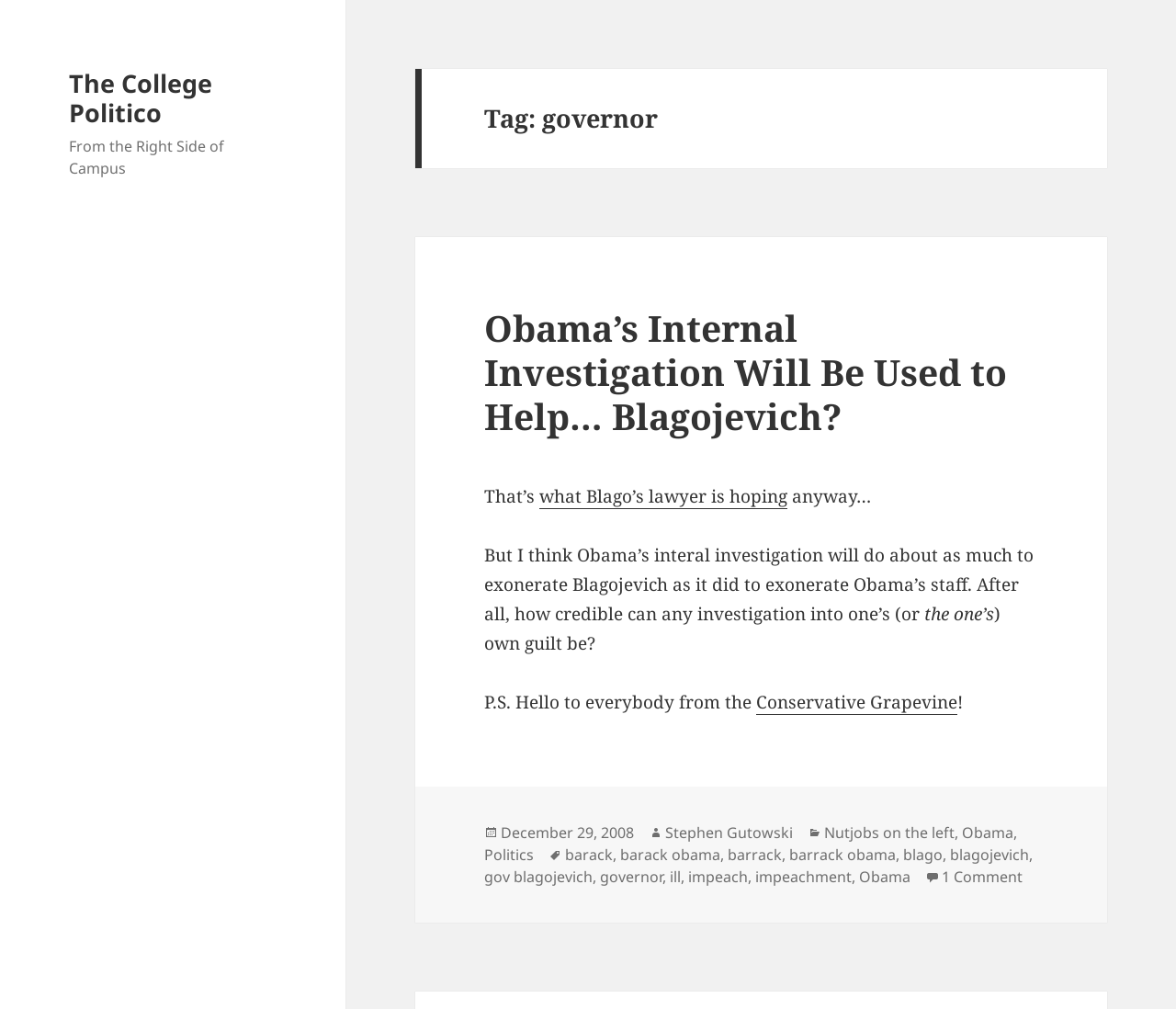Determine the bounding box coordinates of the region that needs to be clicked to achieve the task: "Click the link to read the article 'Obama’s Internal Investigation Will Be Used to Help… Blagojevich?'".

[0.412, 0.301, 0.856, 0.436]